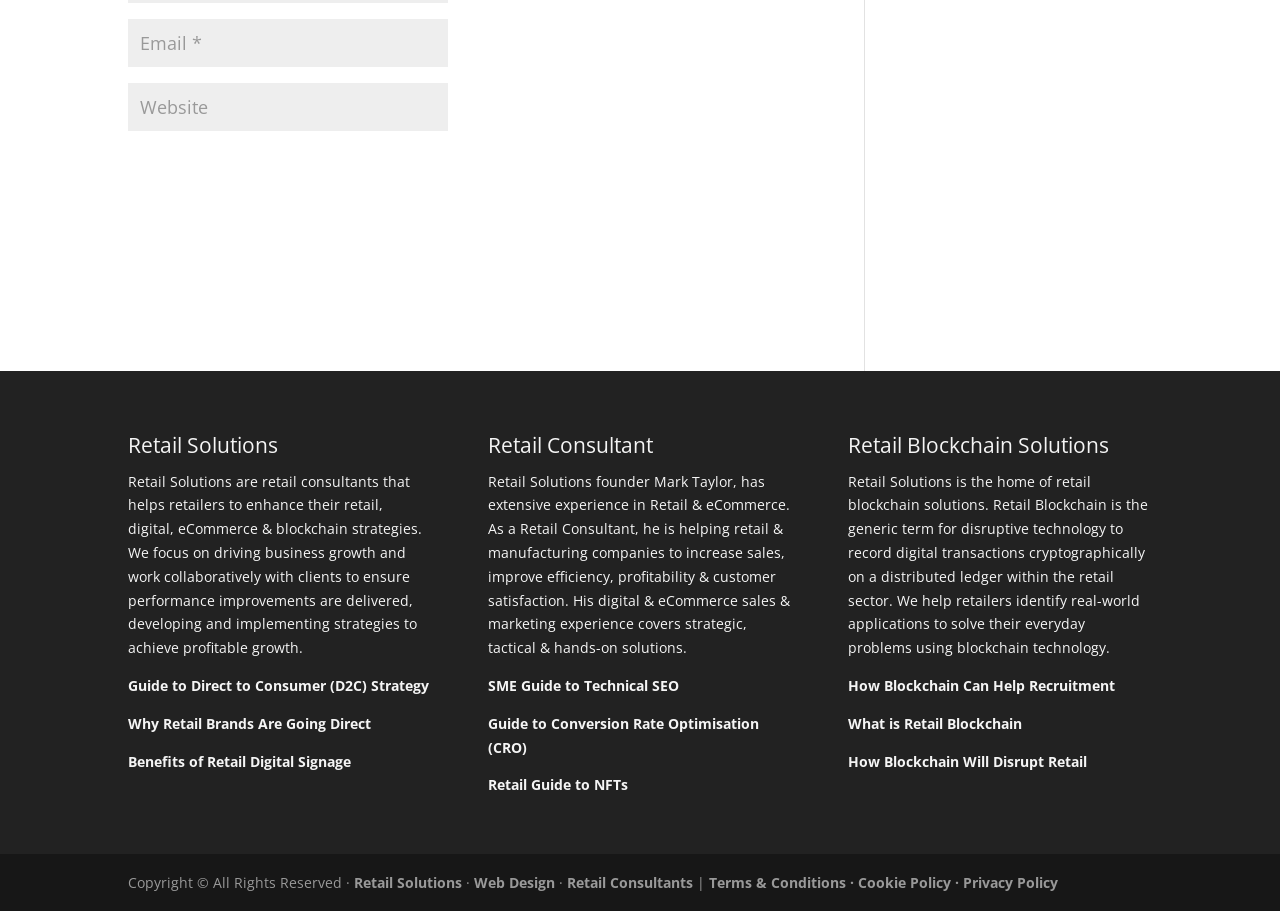Who is the founder of Retail Solutions?
Please provide a detailed and comprehensive answer to the question.

The founder of Retail Solutions is Mark Taylor, which is mentioned in the section 'Retail Consultant' where it says 'Retail Solutions founder Mark Taylor'.